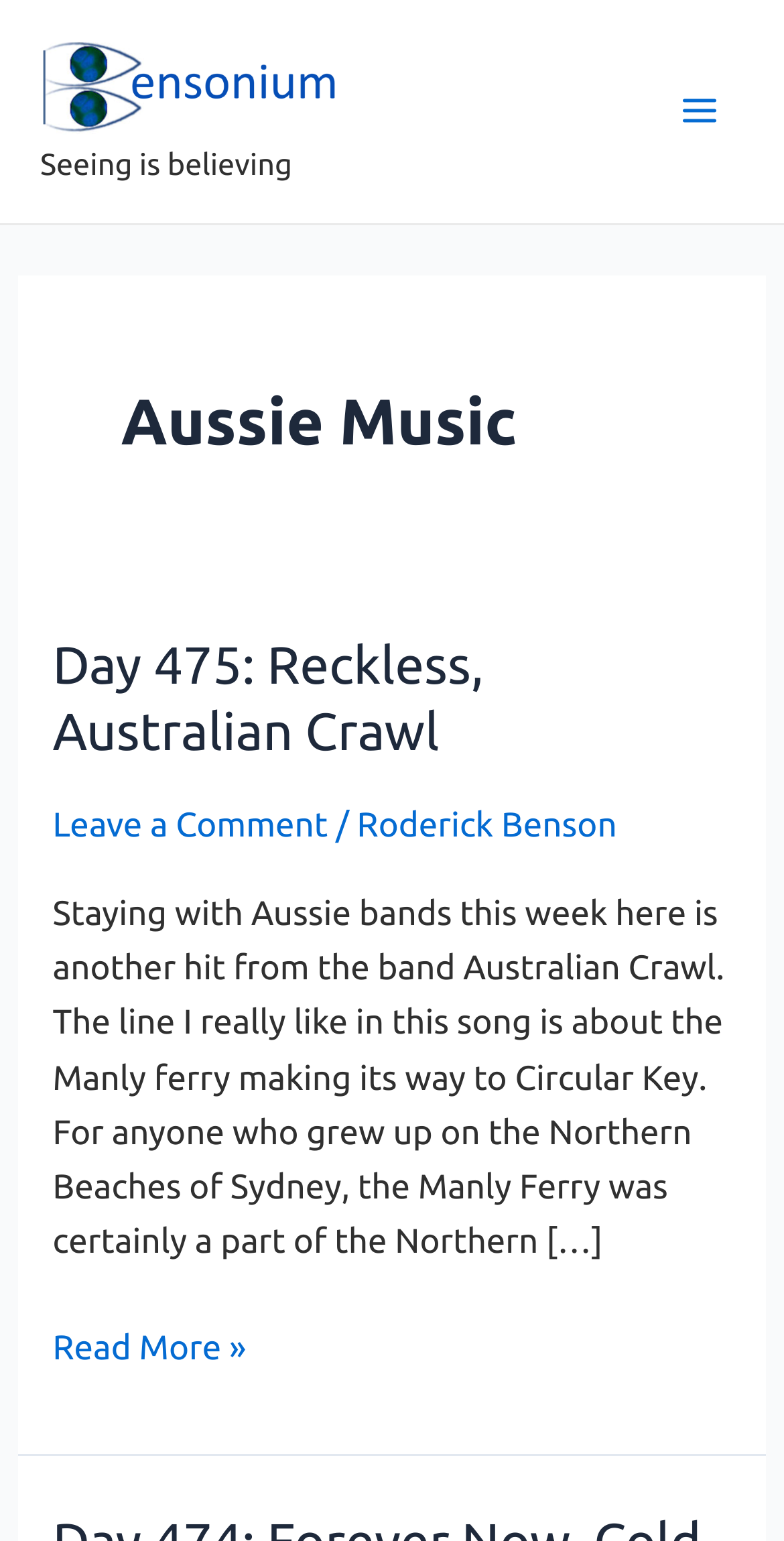Generate a thorough caption detailing the webpage content.

The webpage is about Aussie Music, specifically featuring the band Australian Crawl. At the top left, there is a link and an image with the text "Think Bensonium". Below this, there is a static text "Seeing is believing". On the top right, there is a button labeled "Main Menu" with an image beside it.

The main content of the webpage is an article with a heading "Aussie Music" at the top. The article features a subheading "Day 475: Reckless, Australian Crawl" with a link to the same title. Below this, there is a section with a link to "Leave a Comment" and another link to "Roderick Benson", separated by a slash. 

The main text of the article discusses the band Australian Crawl, mentioning a specific song and its lyrics about the Manly ferry. The text is followed by a "Read More" link at the bottom.